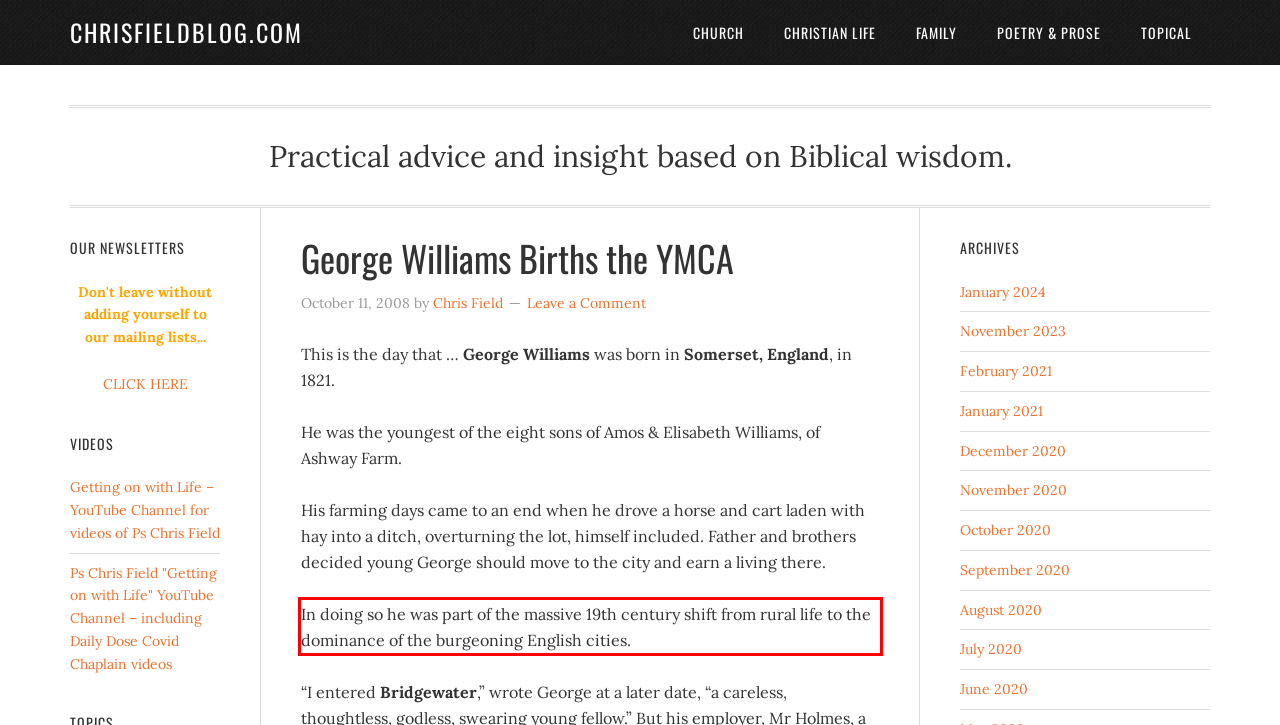You are provided with a screenshot of a webpage containing a red bounding box. Please extract the text enclosed by this red bounding box.

In doing so he was part of the massive 19th century shift from rural life to the dominance of the burgeoning English cities.